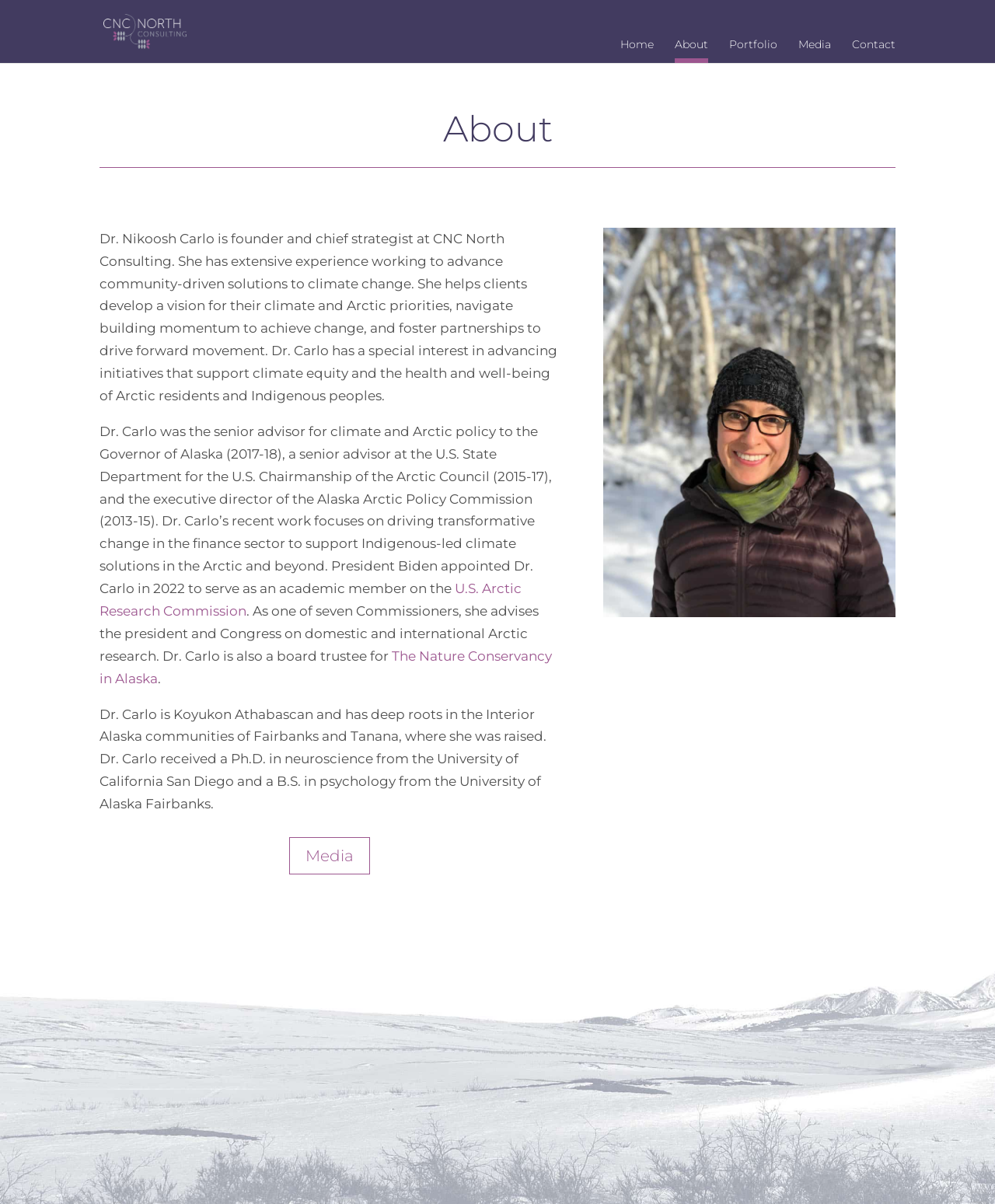Write a detailed summary of the webpage.

The webpage is about Dr. Nikoosh Carlo, the founder and chief strategist of CNC North Consulting. At the top left of the page, there is a logo of CNC North Consulting, accompanied by a link to the homepage. To the right of the logo, there is a navigation menu with links to different sections of the website, including Home, About, Portfolio, Media, and Contact.

Below the navigation menu, there is a search bar that spans across the top of the page. Underneath the search bar, there is a heading that reads "About". Below the heading, there is a brief introduction to Dr. Carlo, describing her experience and expertise in advancing community-driven solutions to climate change.

The introduction is followed by a longer paragraph that provides more details about Dr. Carlo's background, including her previous roles as senior advisor for climate and Arctic policy to the Governor of Alaska and executive director of the Alaska Arctic Policy Commission. The paragraph also mentions her current work in driving transformative change in the finance sector to support Indigenous-led climate solutions.

There are two links embedded in the paragraph, one to the U.S. Arctic Research Commission and another to The Nature Conservancy in Alaska, which are organizations that Dr. Carlo is involved with. The paragraph is followed by a brief statement about Dr. Carlo's personal background, including her Koyukon Athabascan heritage and her education.

At the bottom of the page, there is a link to the Media section, and to the right of it, there is a large image that takes up most of the bottom half of the page.